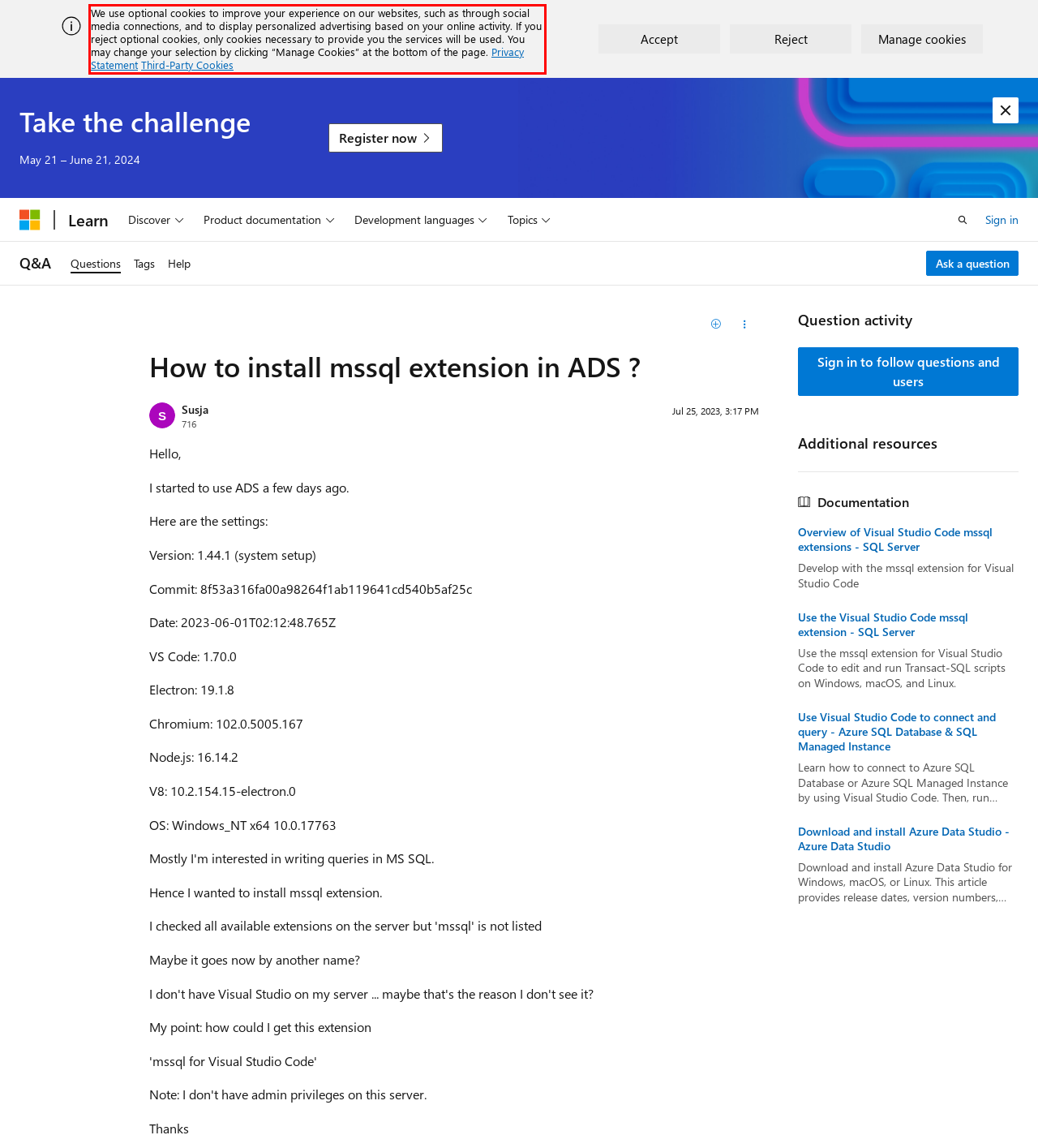Examine the webpage screenshot and use OCR to obtain the text inside the red bounding box.

We use optional cookies to improve your experience on our websites, such as through social media connections, and to display personalized advertising based on your online activity. If you reject optional cookies, only cookies necessary to provide you the services will be used. You may change your selection by clicking “Manage Cookies” at the bottom of the page. Privacy Statement Third-Party Cookies